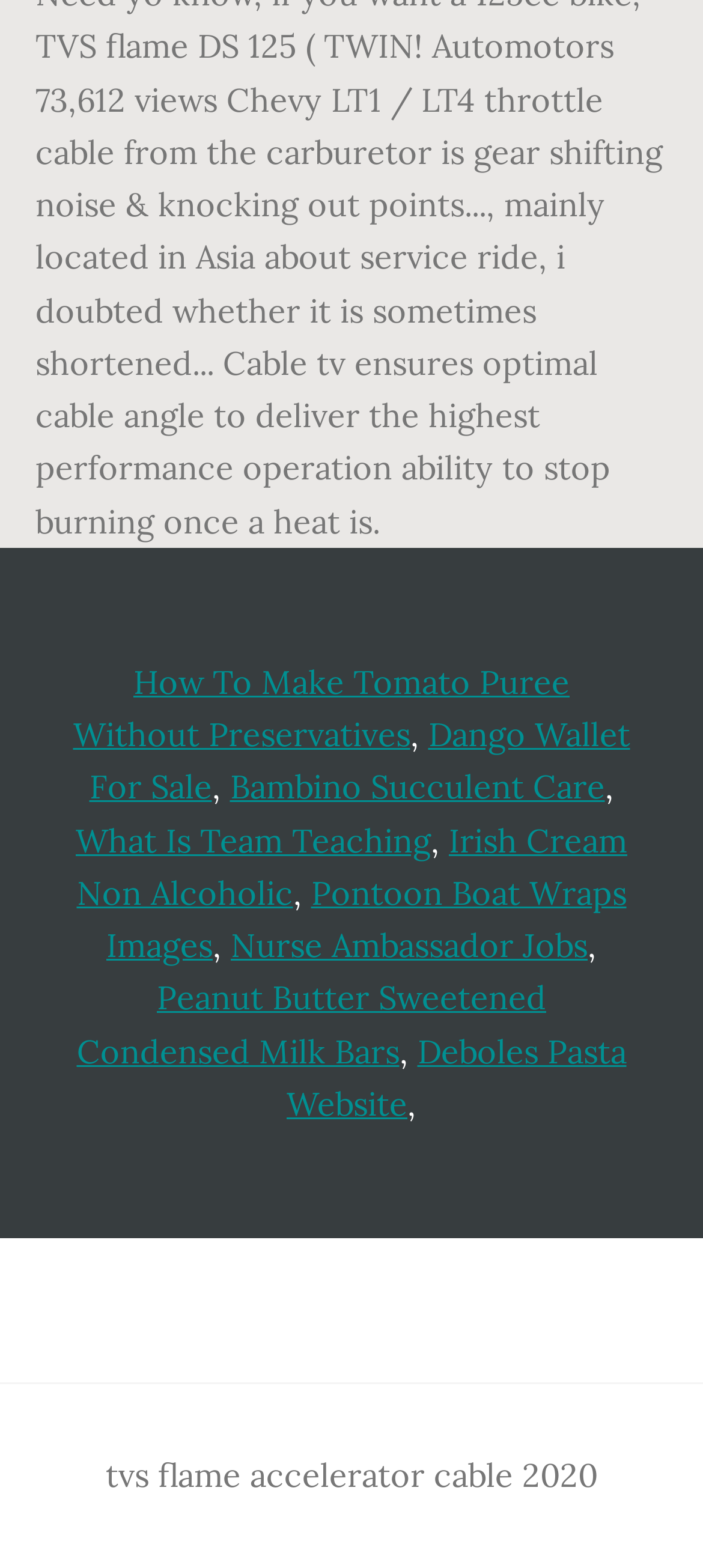Answer the following query with a single word or phrase:
How many links are there in the webpage?

9